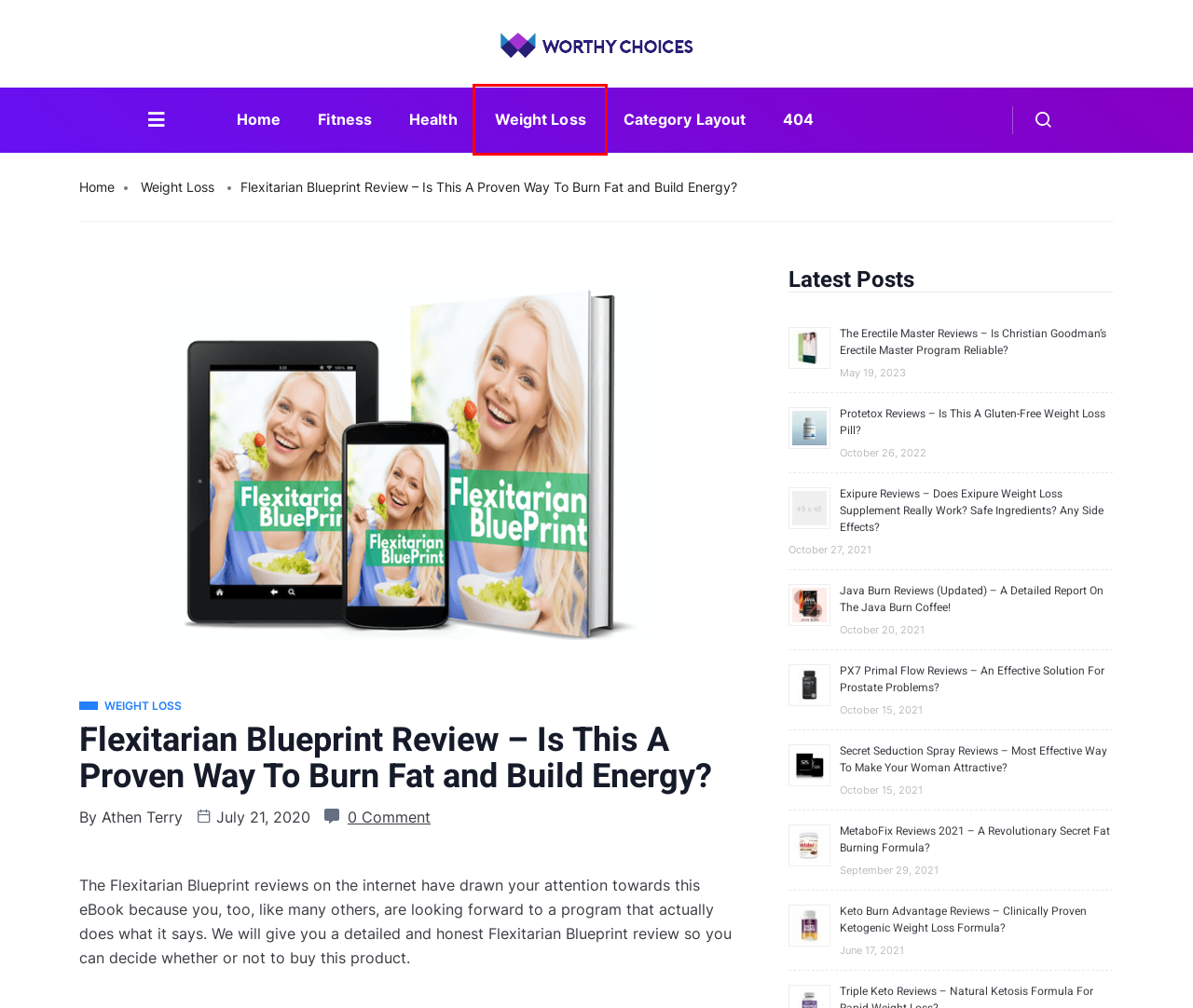You have a screenshot of a webpage with a red bounding box around an element. Choose the best matching webpage description that would appear after clicking the highlighted element. Here are the candidates:
A. Health Archives - Worthy Choices
B. Exipure Reviews: Real Customer Complaints or Weight Loss!
C. Weight Loss Archives - Worthy Choices
D. The Erectile Master Review 2023 - Christian Goodman's Book Any Good?
E. Keto Burn Advantage Reviews - Is This A Proven Weight Loss Formula?
F. PX7 Primal Flow Reviews 2021: A Safe Supplement For Prostate Health!!
G. Fitness Archives - Worthy Choices
H. Java Burn Reviews – Does Java Burn Coffee Really Work? (Updated)

C